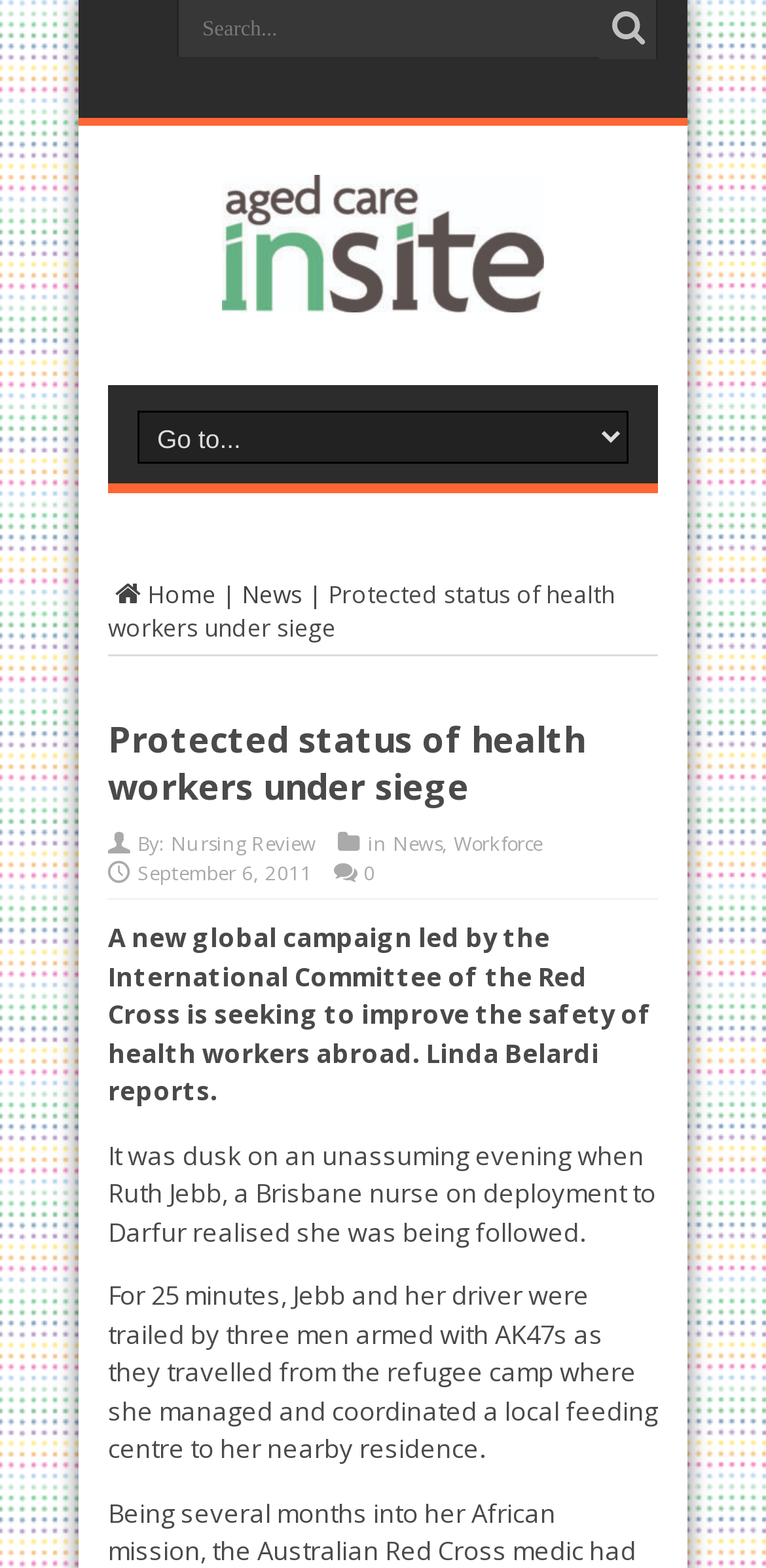Highlight the bounding box coordinates of the region I should click on to meet the following instruction: "Click on the home button".

[0.141, 0.368, 0.282, 0.39]